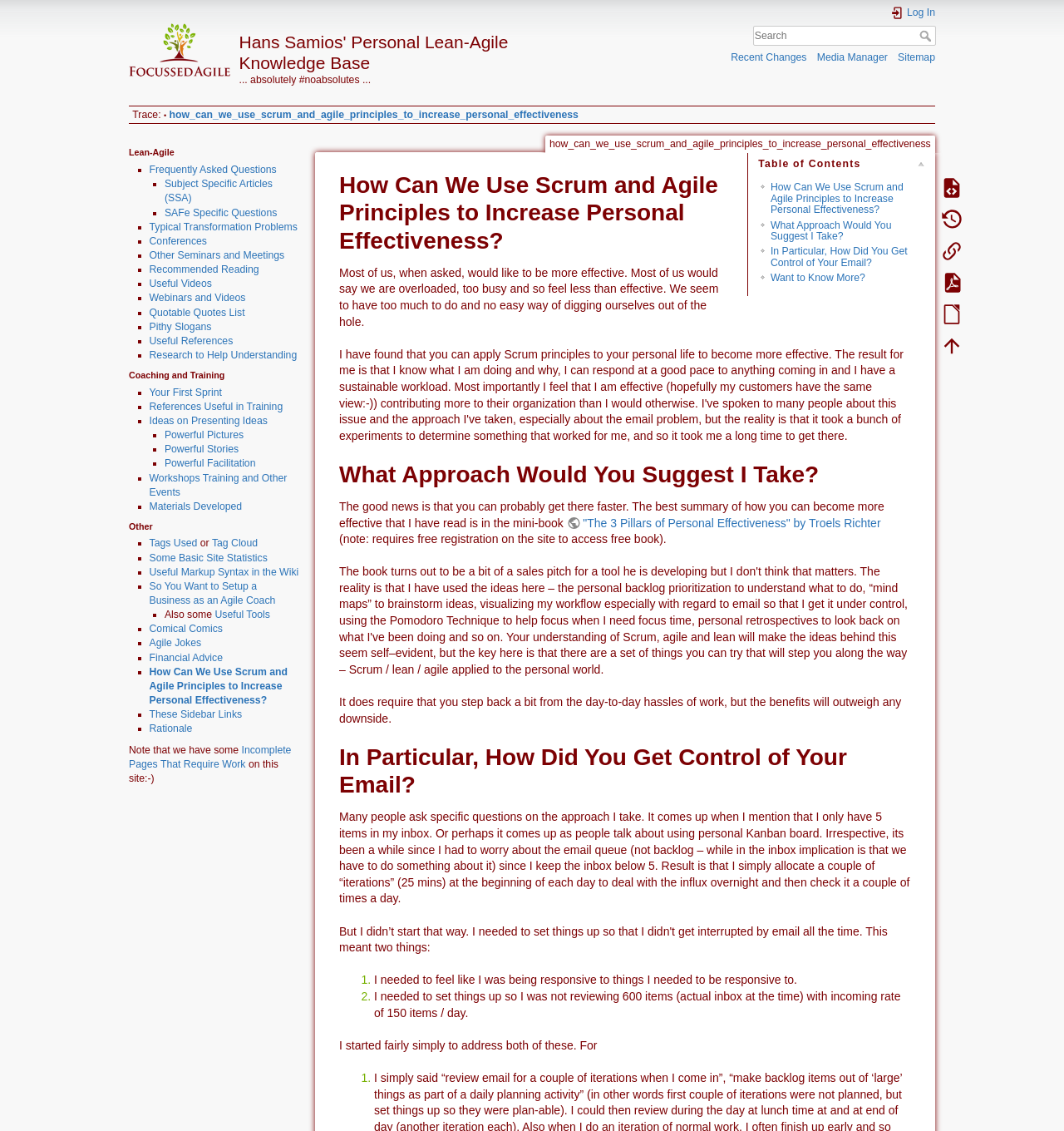Pinpoint the bounding box coordinates of the element that must be clicked to accomplish the following instruction: "log in". The coordinates should be in the format of four float numbers between 0 and 1, i.e., [left, top, right, bottom].

[0.837, 0.005, 0.879, 0.018]